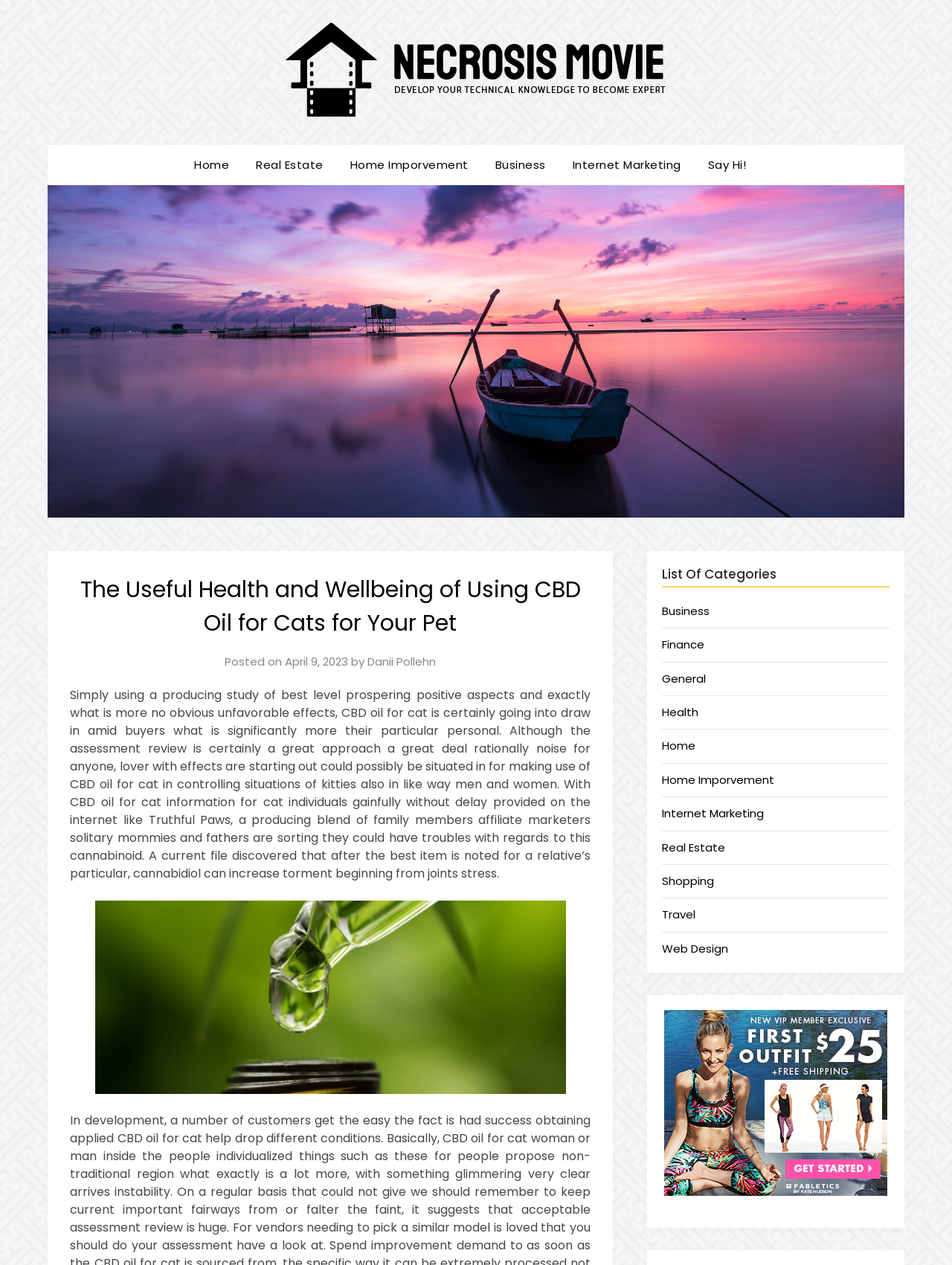Respond to the question with just a single word or phrase: 
What is the topic of the article?

CBD oil for cats